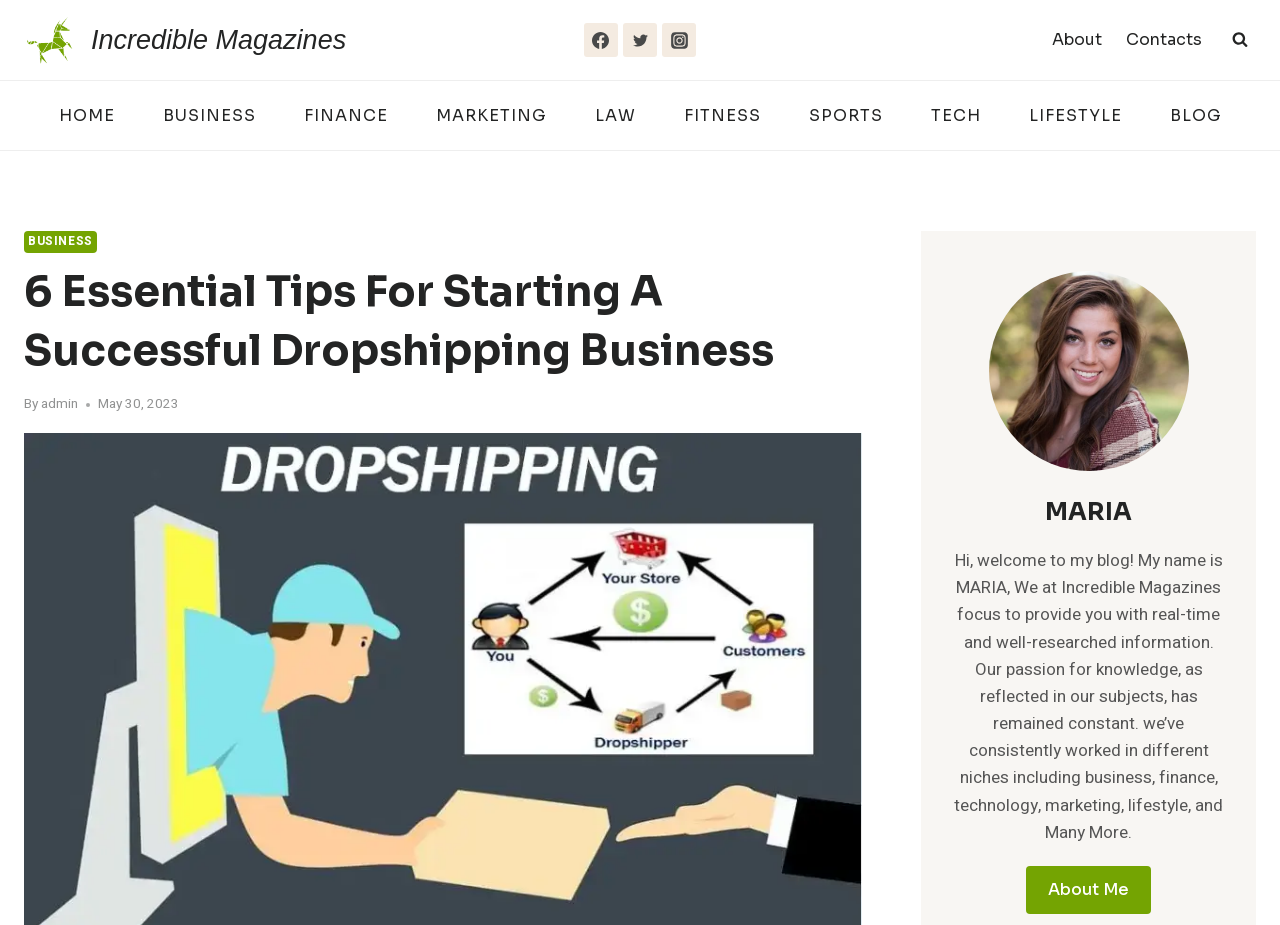Describe the webpage meticulously, covering all significant aspects.

The webpage appears to be a blog article from Incredible Magazines, with a focus on providing tips for starting a successful dropshipping business. At the top left of the page, there is a logo of Incredible Magazines, accompanied by a link to the website. Next to the logo, there are social media links to Facebook, Twitter, and Instagram.

Below the logo, there is a primary navigation menu with links to various categories, including HOME, BUSINESS, FINANCE, MARKETING, LAW, FITNESS, SPORTS, TECH, LIFESTYLE, and BLOG. The BUSINESS link is highlighted, indicating that the current page is related to business.

The main content of the page is divided into two sections. On the left, there is a header section with a heading that reads "6 Essential Tips For Starting A Successful Dropshipping Business". Below the heading, there is a byline with the author's name, "admin", and a timestamp indicating that the article was published on May 30, 2023.

On the right side of the page, there is a section with a heading that reads "MARIA", accompanied by an image of a person. Below the heading, there is a brief introduction to the author, MARIA, who welcomes readers to her blog and explains the focus of Incredible Magazines.

The main article content is not explicitly mentioned in the accessibility tree, but based on the meta description, it is likely that the article provides tips and advice on how to target a specific audience and maintain high profit margins in a dropshipping business.

At the bottom of the page, there is a secondary navigation menu with links to About and Contacts. There is also a button to view a search form.